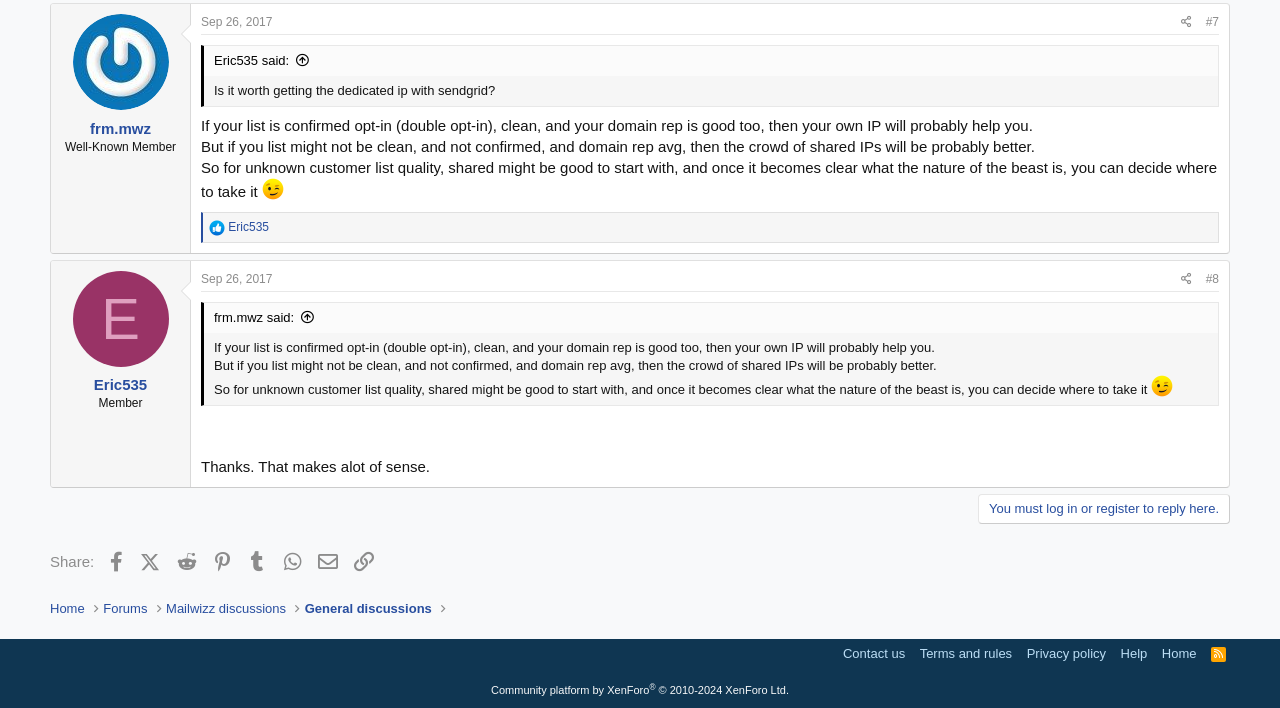Locate the bounding box coordinates of the element you need to click to accomplish the task described by this instruction: "Click on the 'frm.mwz' link".

[0.057, 0.02, 0.132, 0.156]